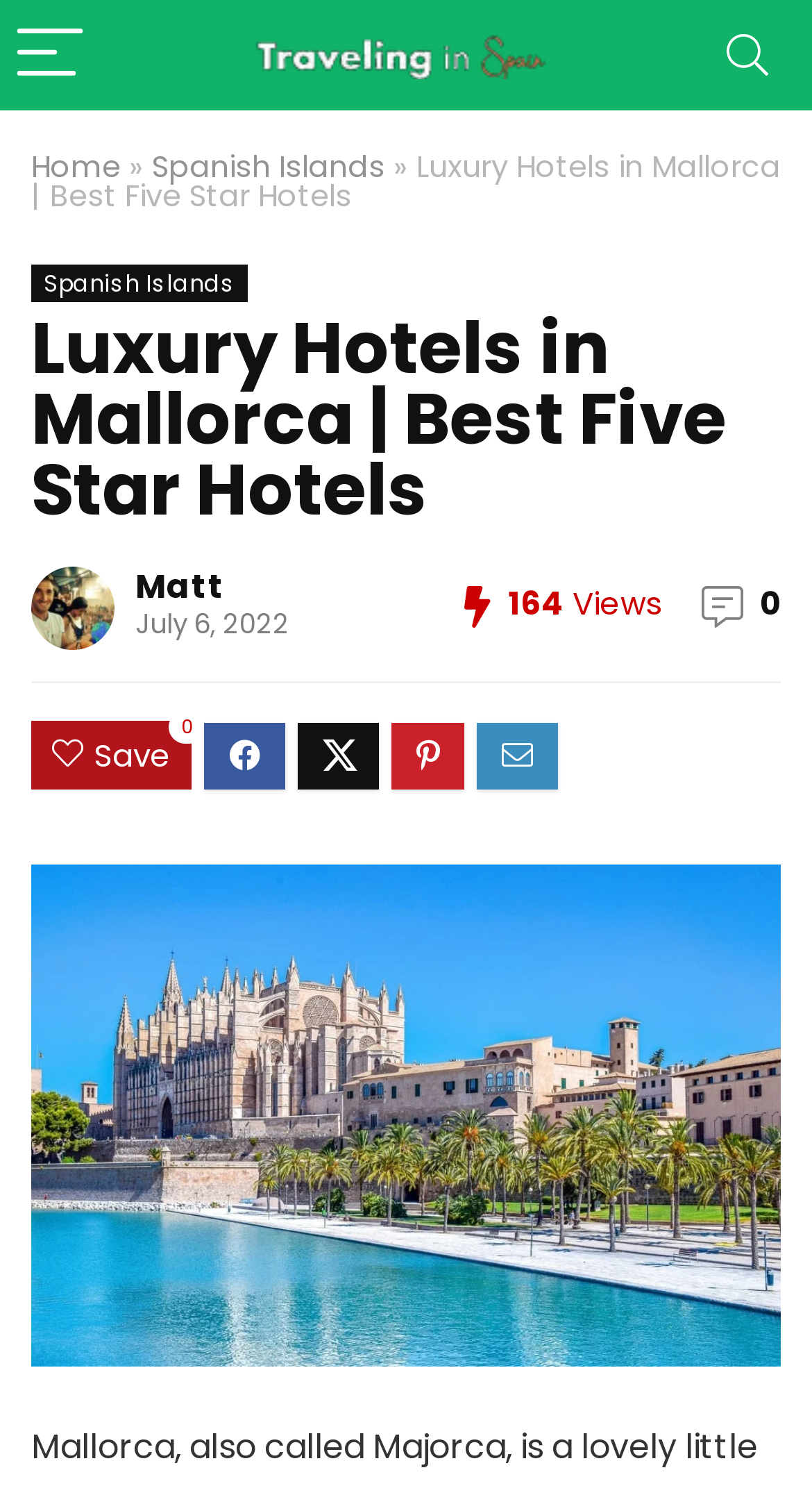What is the author of the article?
Kindly answer the question with as much detail as you can.

I found the answer by looking at the link element with the text 'Matt' at coordinates [0.038, 0.381, 0.141, 0.437]. This element is likely to be the author of the article, as it is a link with a person's name.